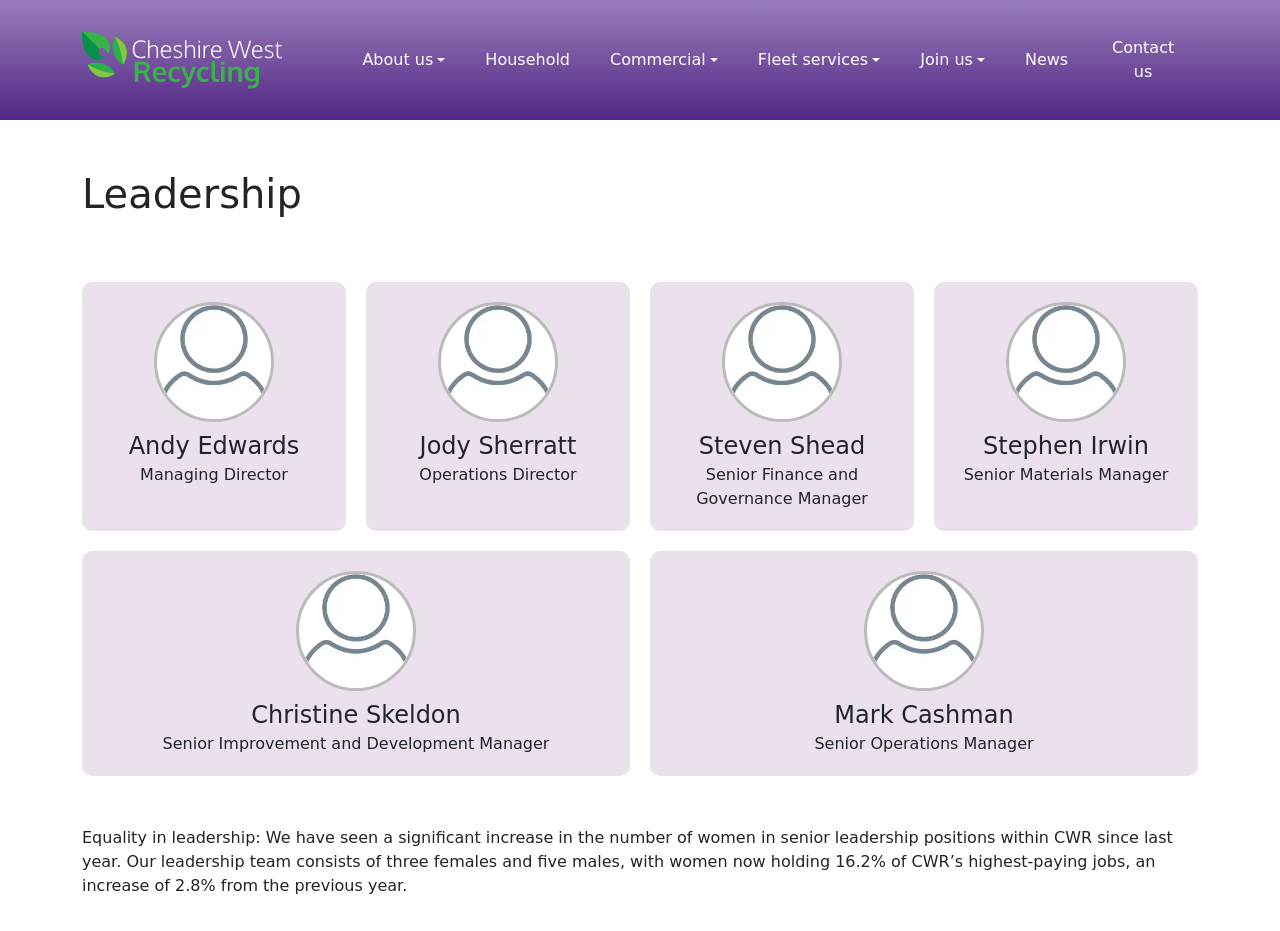Please give a one-word or short phrase response to the following question: 
How many females are in senior leadership positions?

Three